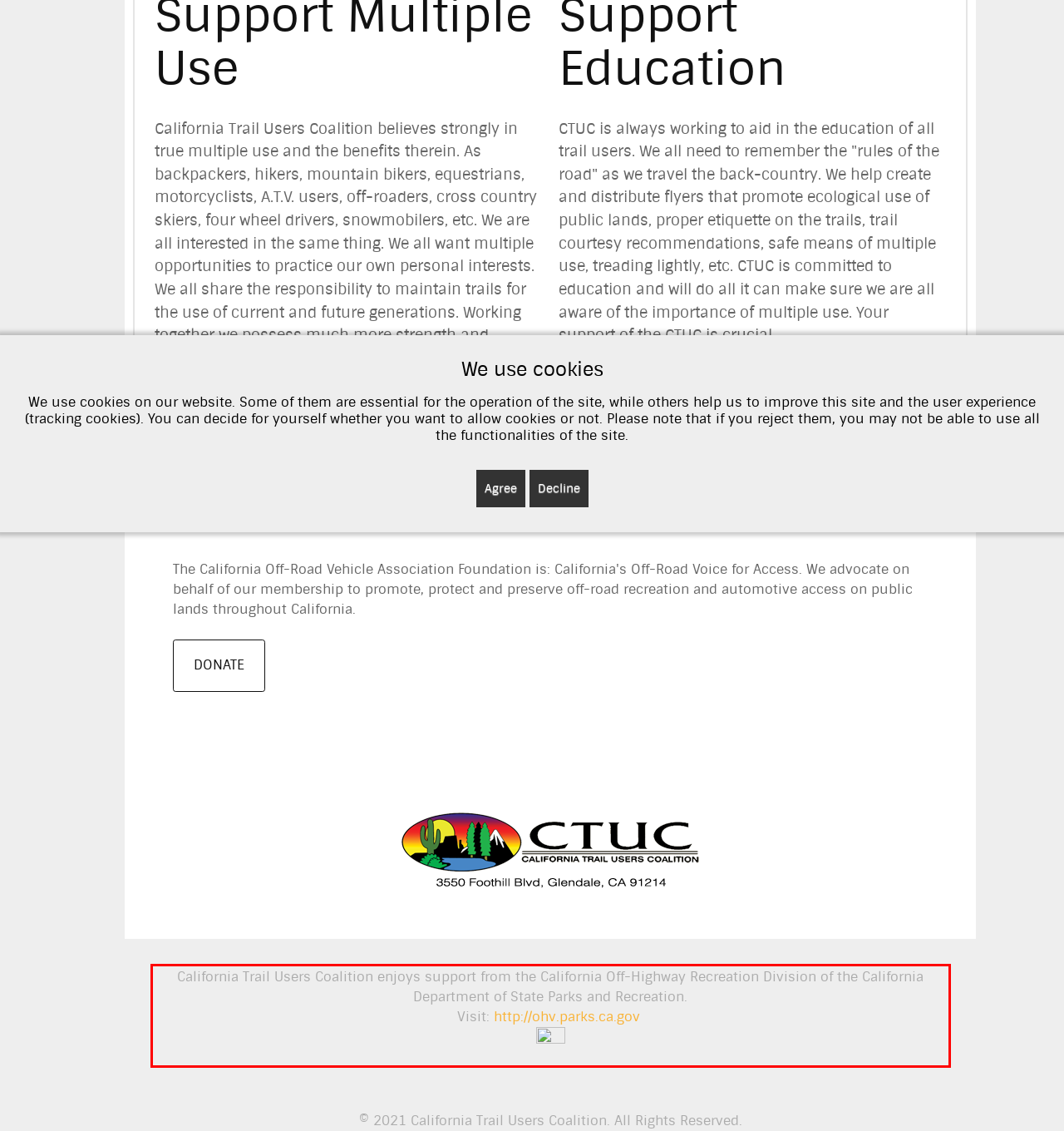You are given a webpage screenshot with a red bounding box around a UI element. Extract and generate the text inside this red bounding box.

California Trail Users Coalition enjoys support from the California Off-Highway Recreation Division of the California Department of State Parks and Recreation. Visit: http://ohv.parks.ca.gov